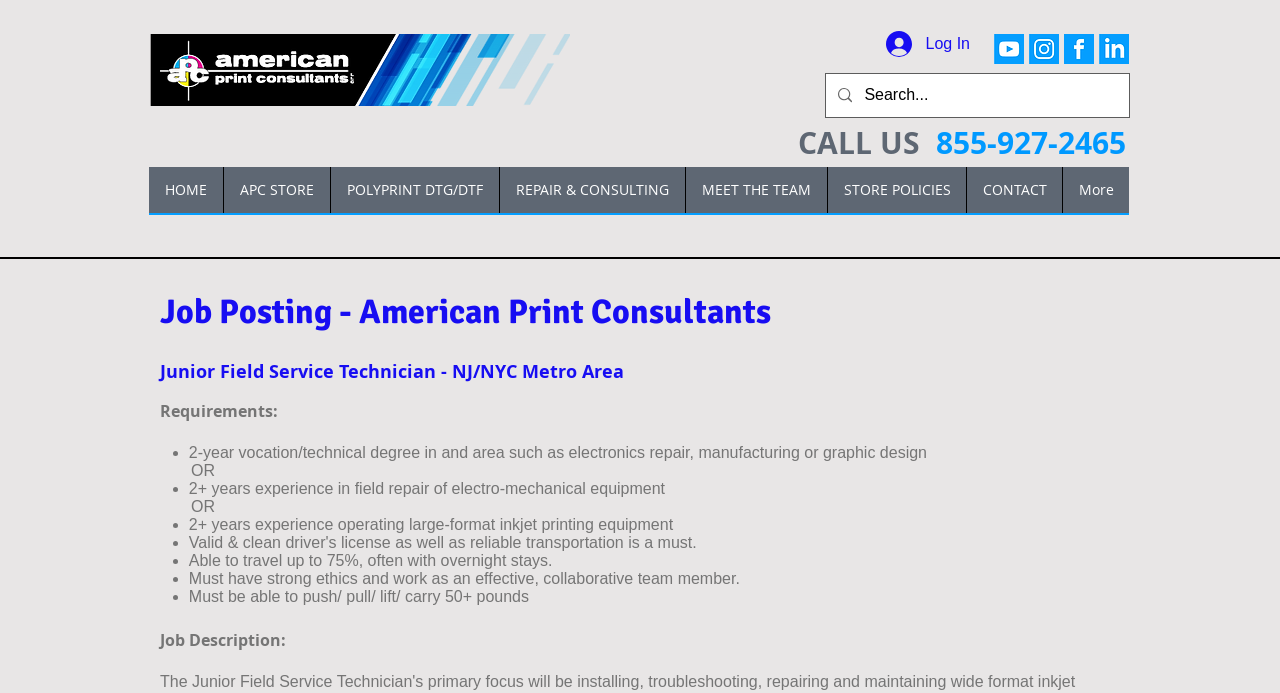Show the bounding box coordinates for the element that needs to be clicked to execute the following instruction: "View the job posting". Provide the coordinates in the form of four float numbers between 0 and 1, i.e., [left, top, right, bottom].

[0.125, 0.417, 0.834, 0.486]